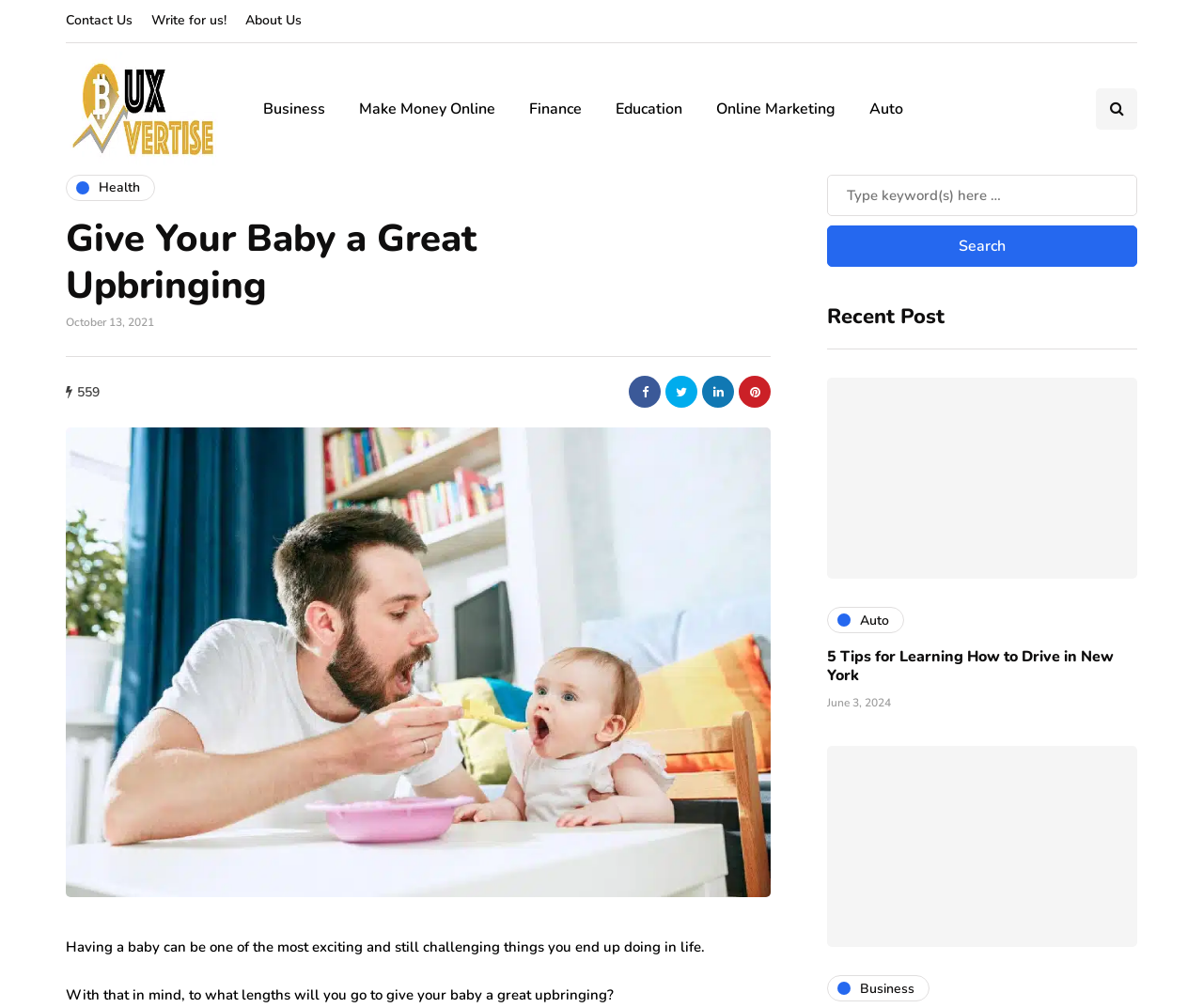Is there a search function on the webpage?
Refer to the screenshot and answer in one word or phrase.

Yes